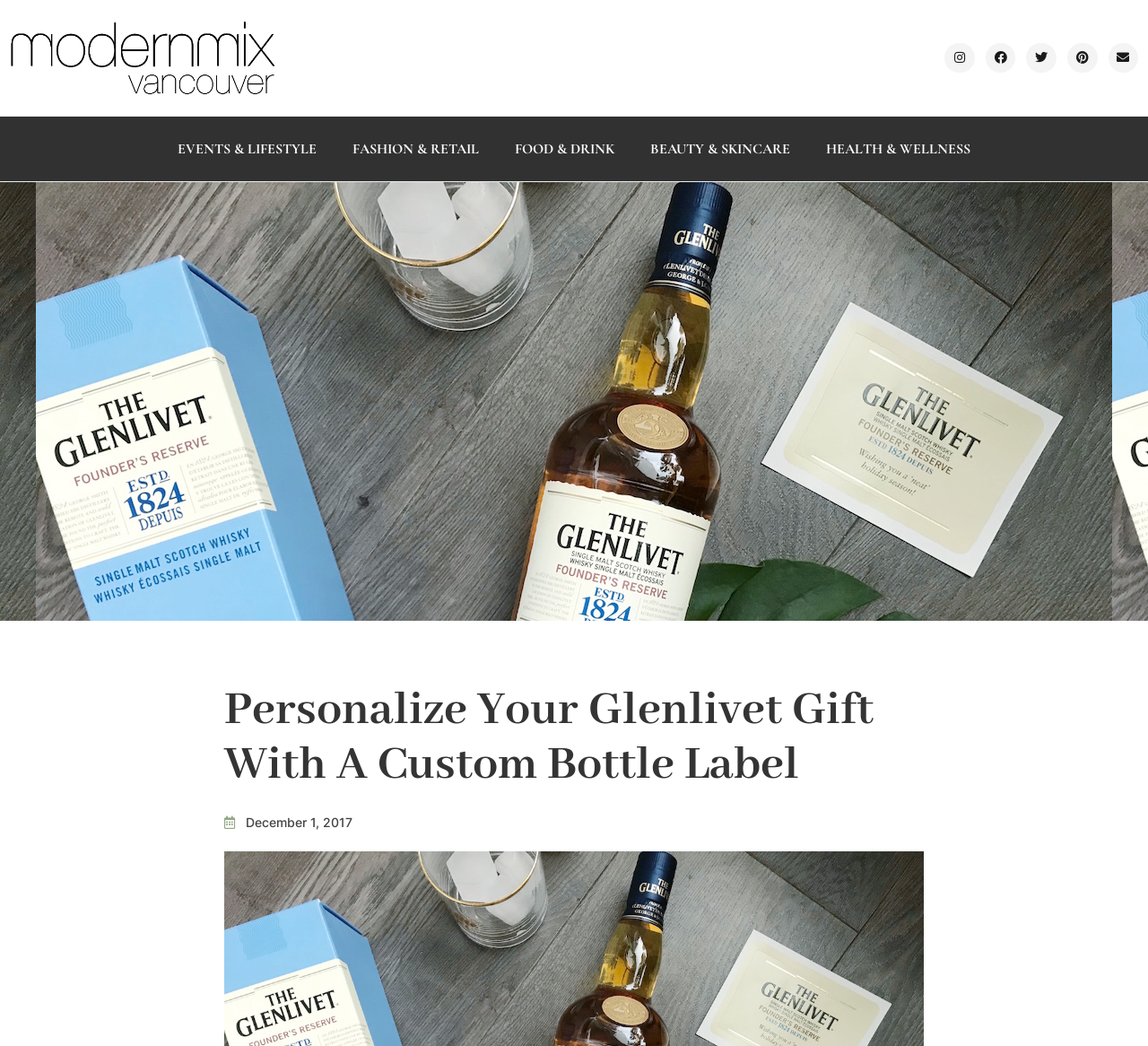Locate the bounding box coordinates of the clickable area to execute the instruction: "View events and lifestyle". Provide the coordinates as four float numbers between 0 and 1, represented as [left, top, right, bottom].

[0.139, 0.122, 0.291, 0.162]